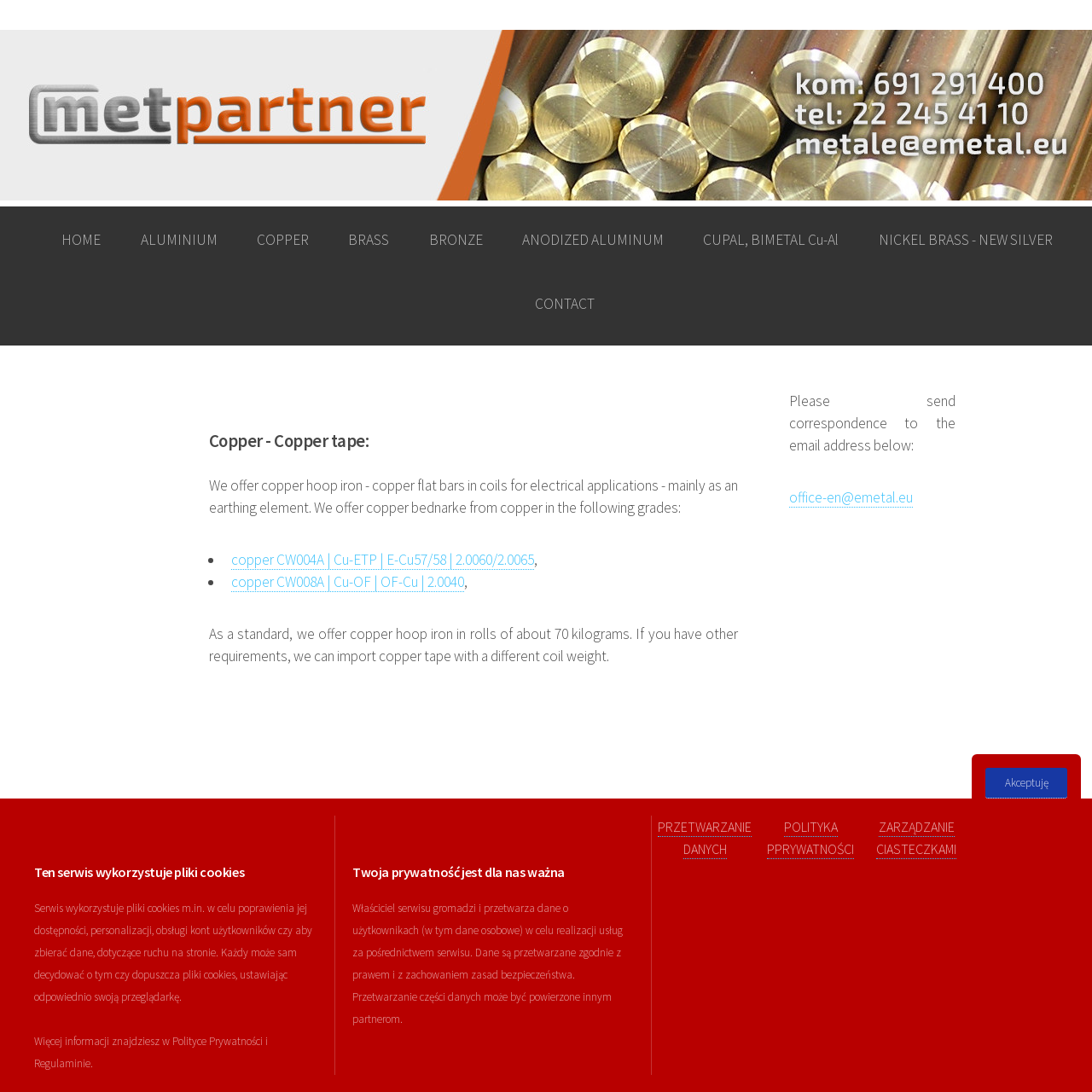From the screenshot, find the bounding box of the UI element matching this description: "ANODIZED ALUMINUM". Supply the bounding box coordinates in the form [left, top, right, bottom], each a float between 0 and 1.

[0.471, 0.189, 0.615, 0.248]